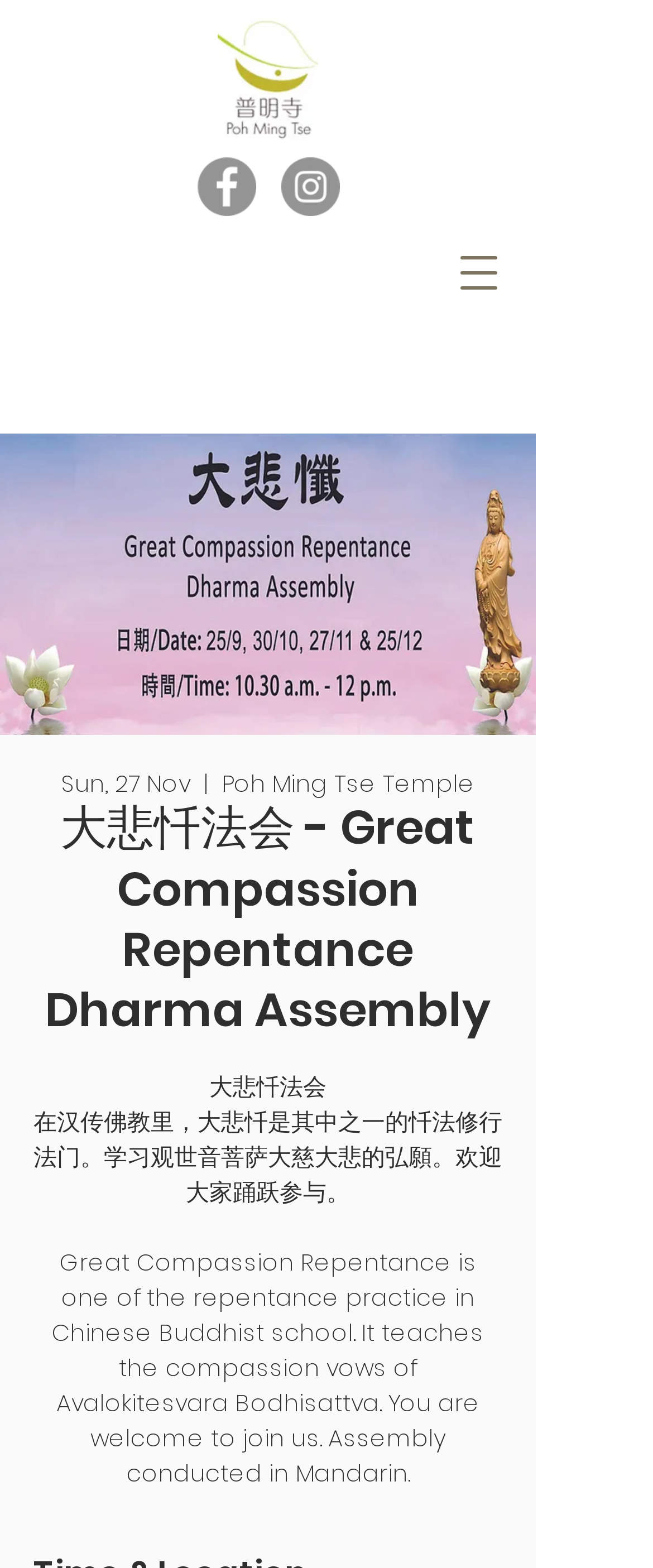What language is the assembly conducted in?
Give a comprehensive and detailed explanation for the question.

I found the answer by reading the static text element within the navigation menu button's popup dialog, which mentions that the assembly is conducted in Mandarin.